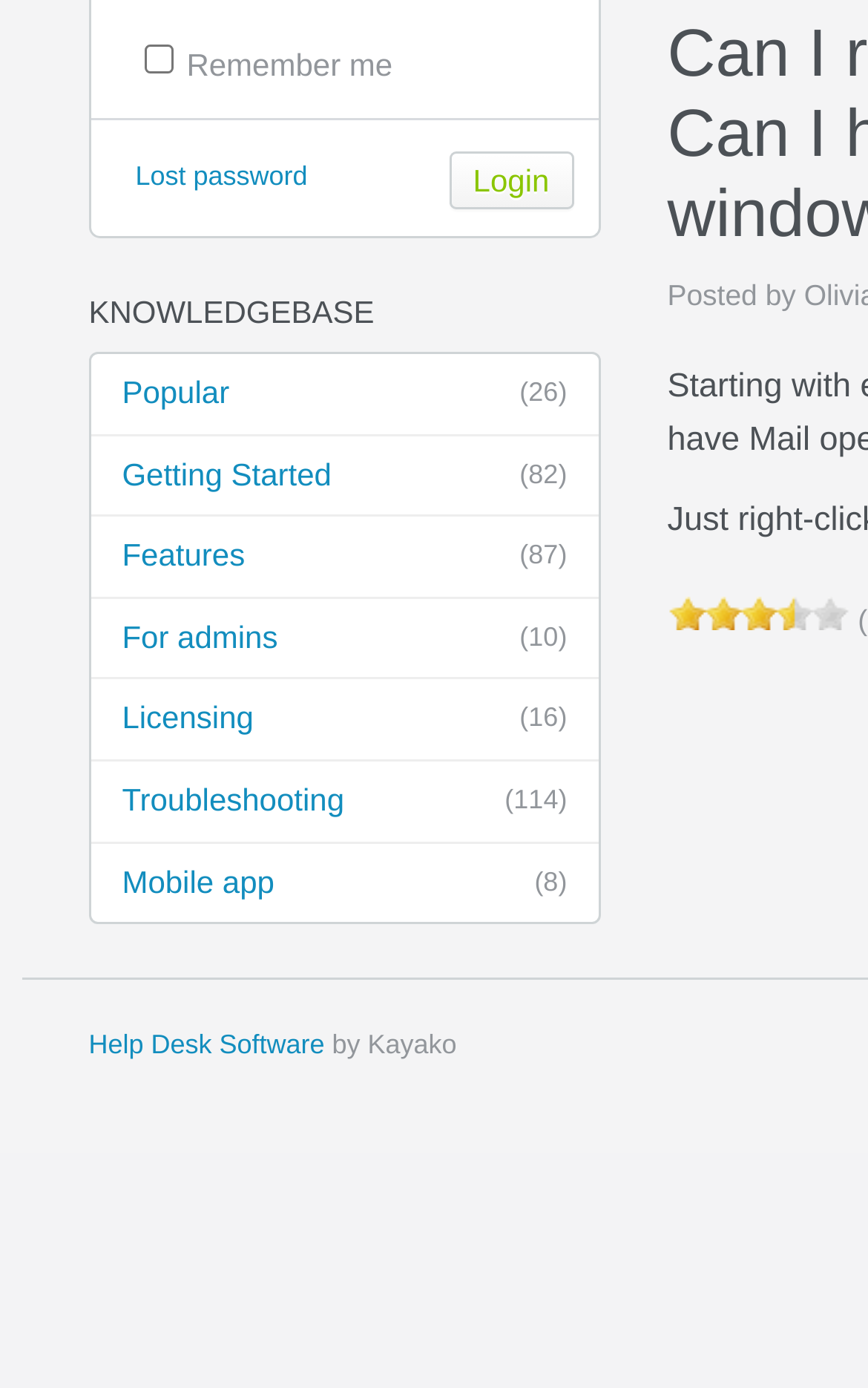Provide the bounding box coordinates of the HTML element described by the text: "Help Desk Software". The coordinates should be in the format [left, top, right, bottom] with values between 0 and 1.

[0.102, 0.741, 0.374, 0.764]